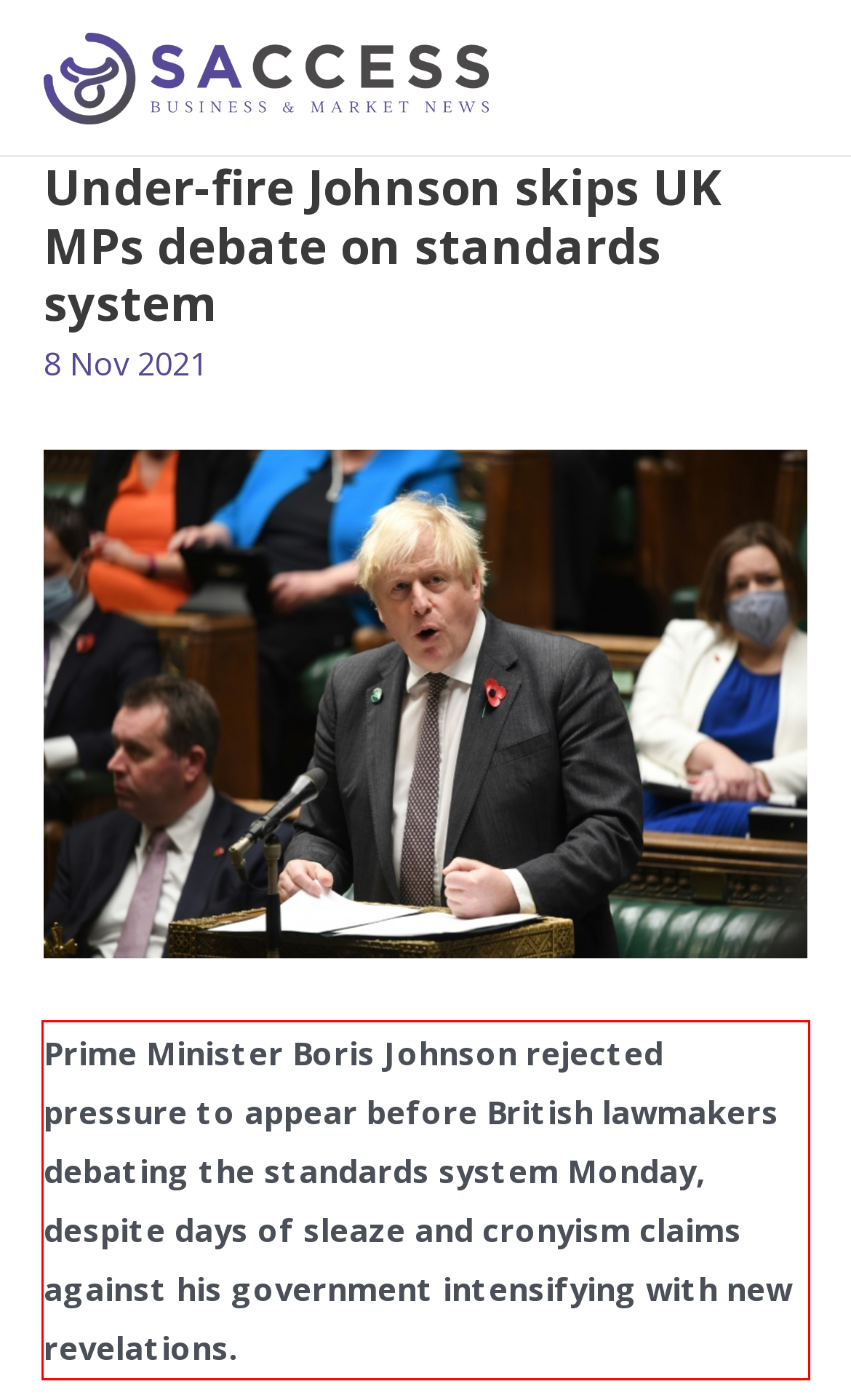Please look at the webpage screenshot and extract the text enclosed by the red bounding box.

Prime Minister Boris Johnson rejected pressure to appear before British lawmakers debating the standards system Monday, despite days of sleaze and cronyism claims against his government intensifying with new revelations.